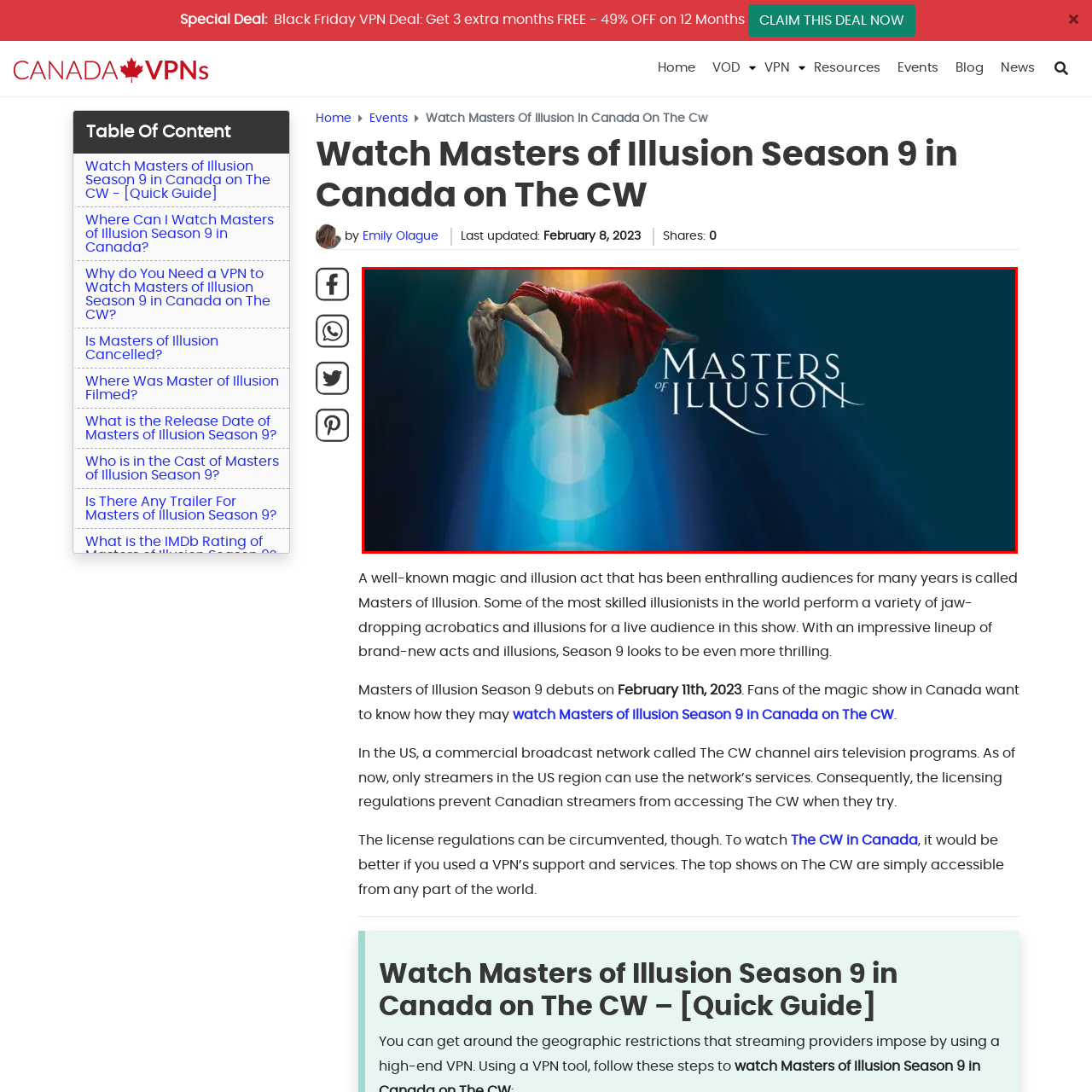When is Season 9 of 'Masters of Illusion' premiering?
Please closely examine the image within the red bounding box and provide a detailed answer based on the visual information.

According to the caption, the image is promoting Season 9 of 'Masters of Illusion', which is set to premiere on February 11th, 2023, inviting viewers to delve into a world where magic comes alive.